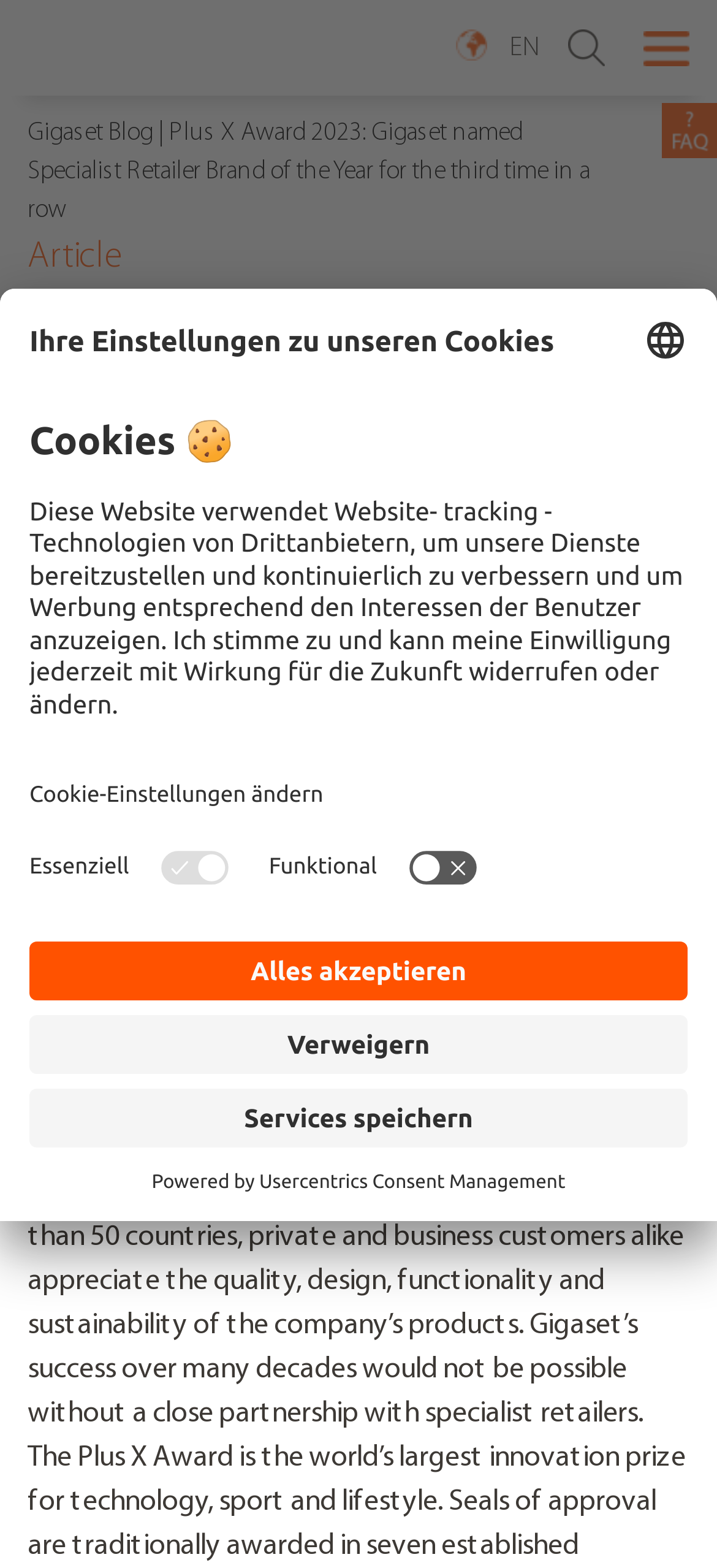Please identify the bounding box coordinates of the element's region that should be clicked to execute the following instruction: "Open FAQ". The bounding box coordinates must be four float numbers between 0 and 1, i.e., [left, top, right, bottom].

[0.923, 0.066, 1.0, 0.101]